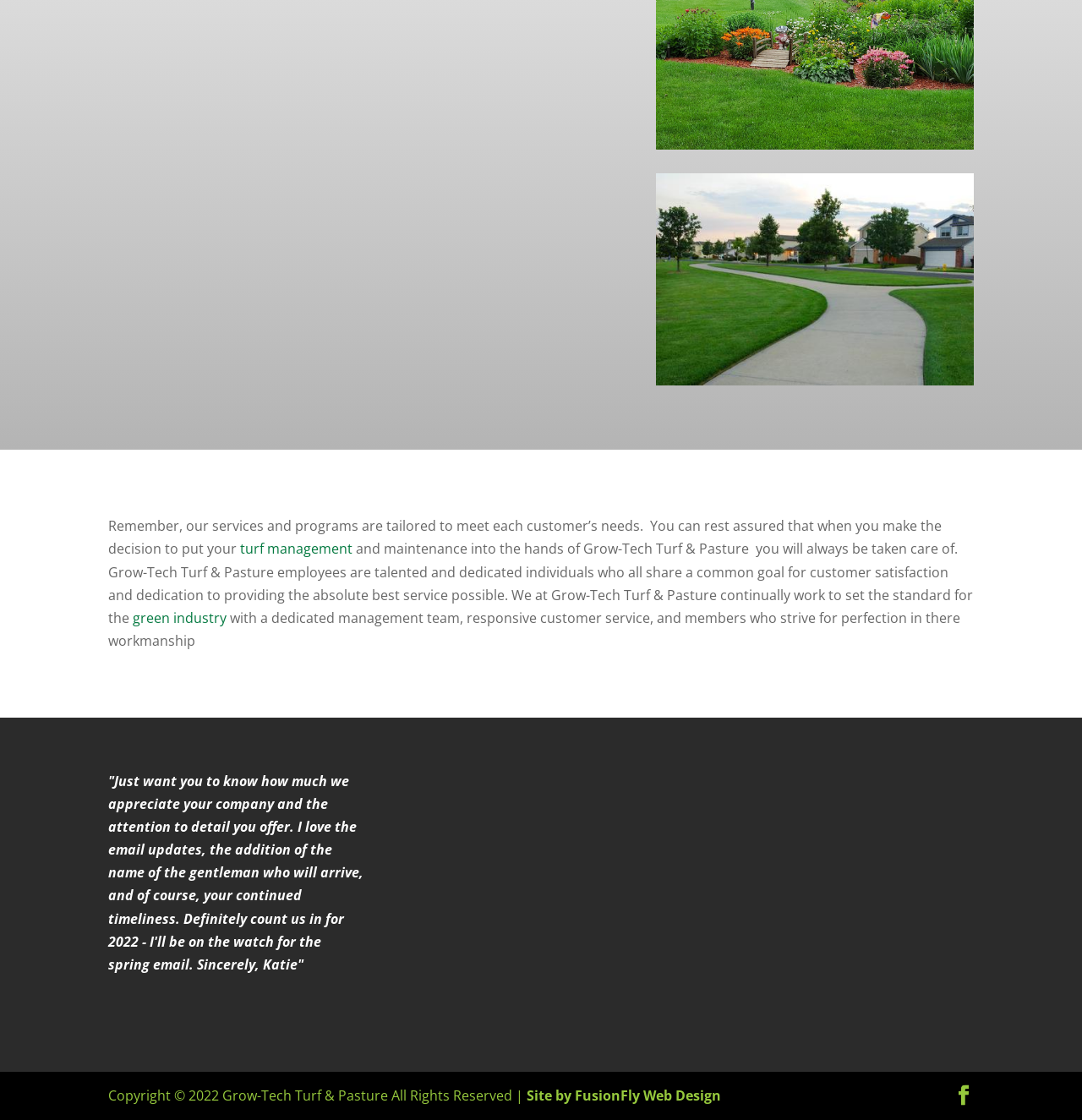Identify the bounding box coordinates for the UI element mentioned here: "Facebook". Provide the coordinates as four float values between 0 and 1, i.e., [left, top, right, bottom].

[0.881, 0.968, 0.9, 0.989]